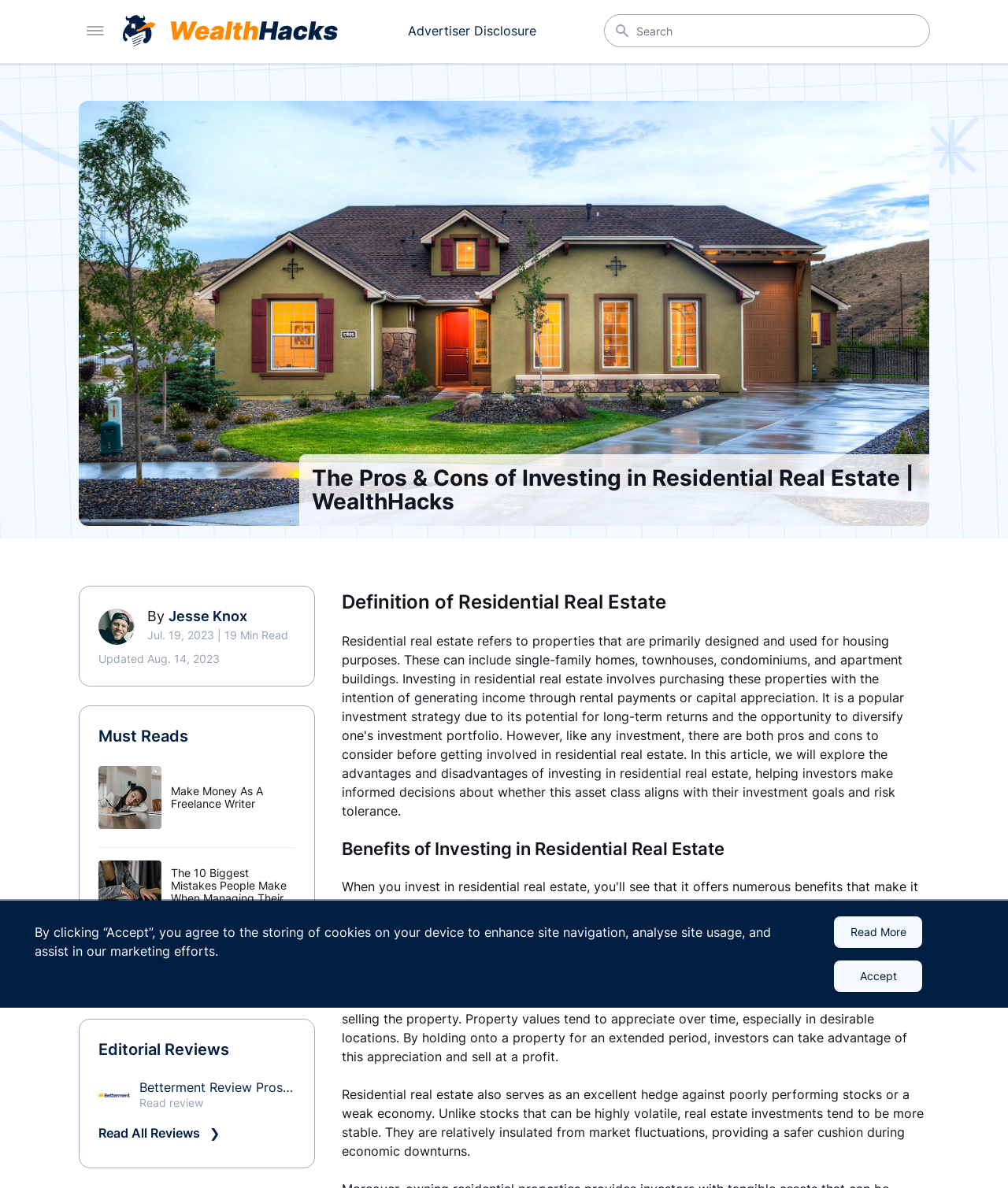Please give a succinct answer using a single word or phrase:
What is the topic of the article?

Residential Real Estate